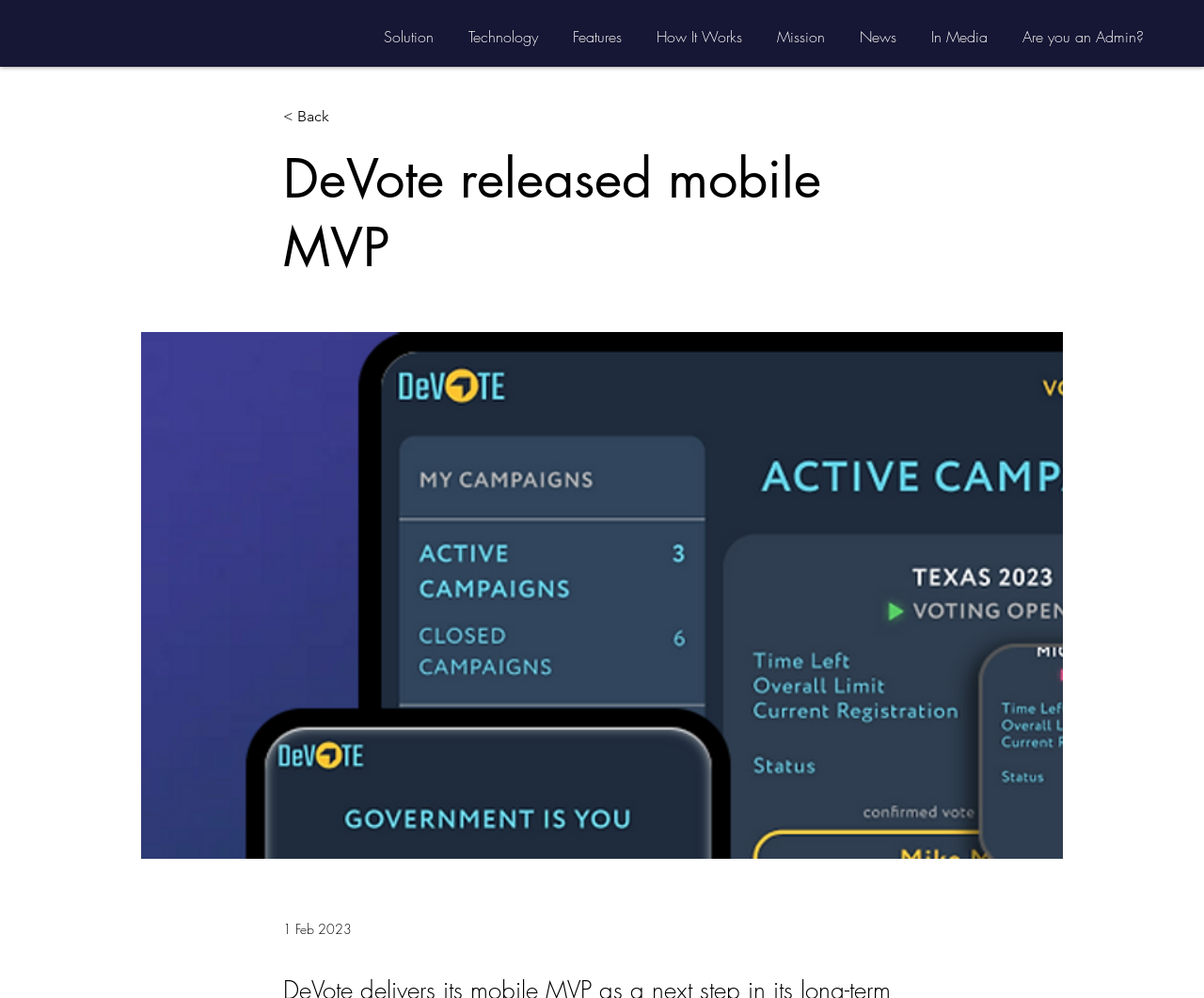Locate the bounding box coordinates of the element to click to perform the following action: 'check about page'. The coordinates should be given as four float values between 0 and 1, in the form of [left, top, right, bottom].

None